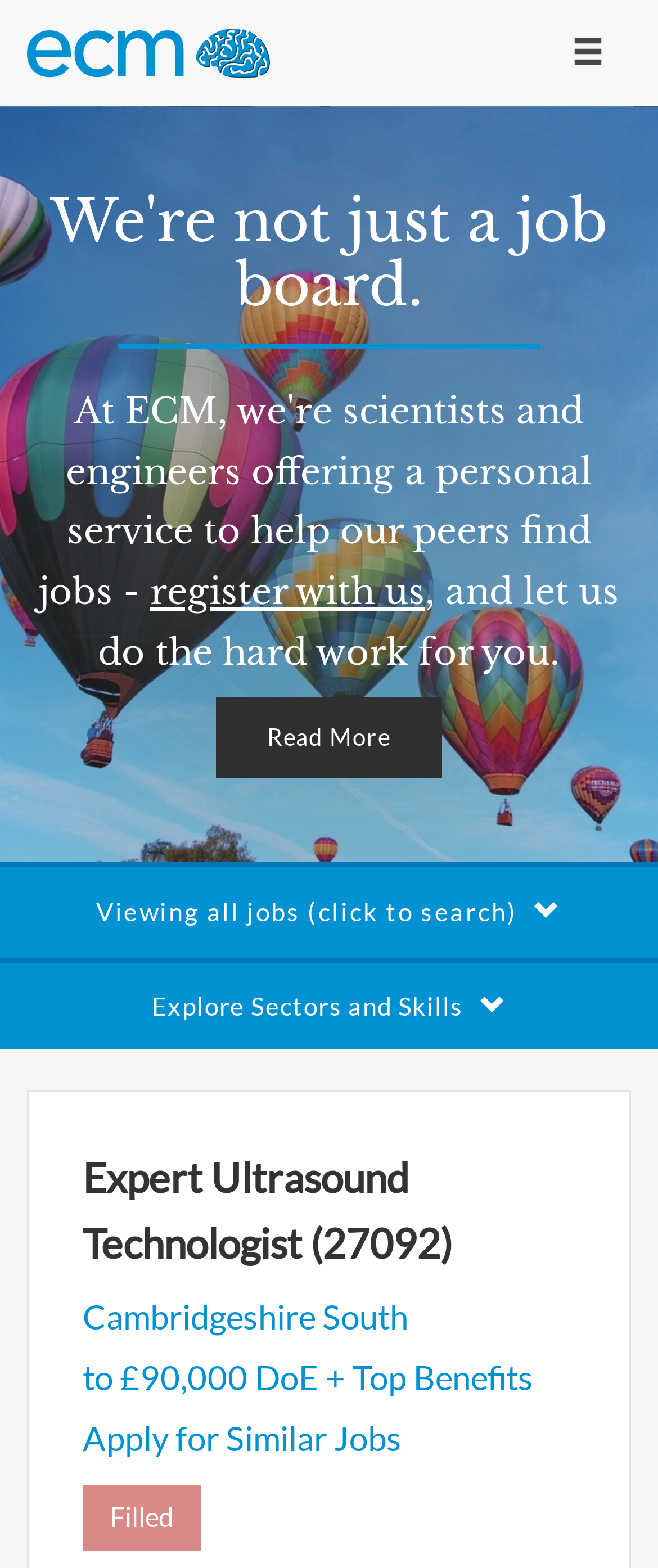Please provide a comprehensive answer to the question below using the information from the image: What can I do if I'm interested in similar jobs?

I found a link element with the text 'Apply for Similar Jobs' which suggests that if I'm interested in similar jobs, I can click on this link to apply.